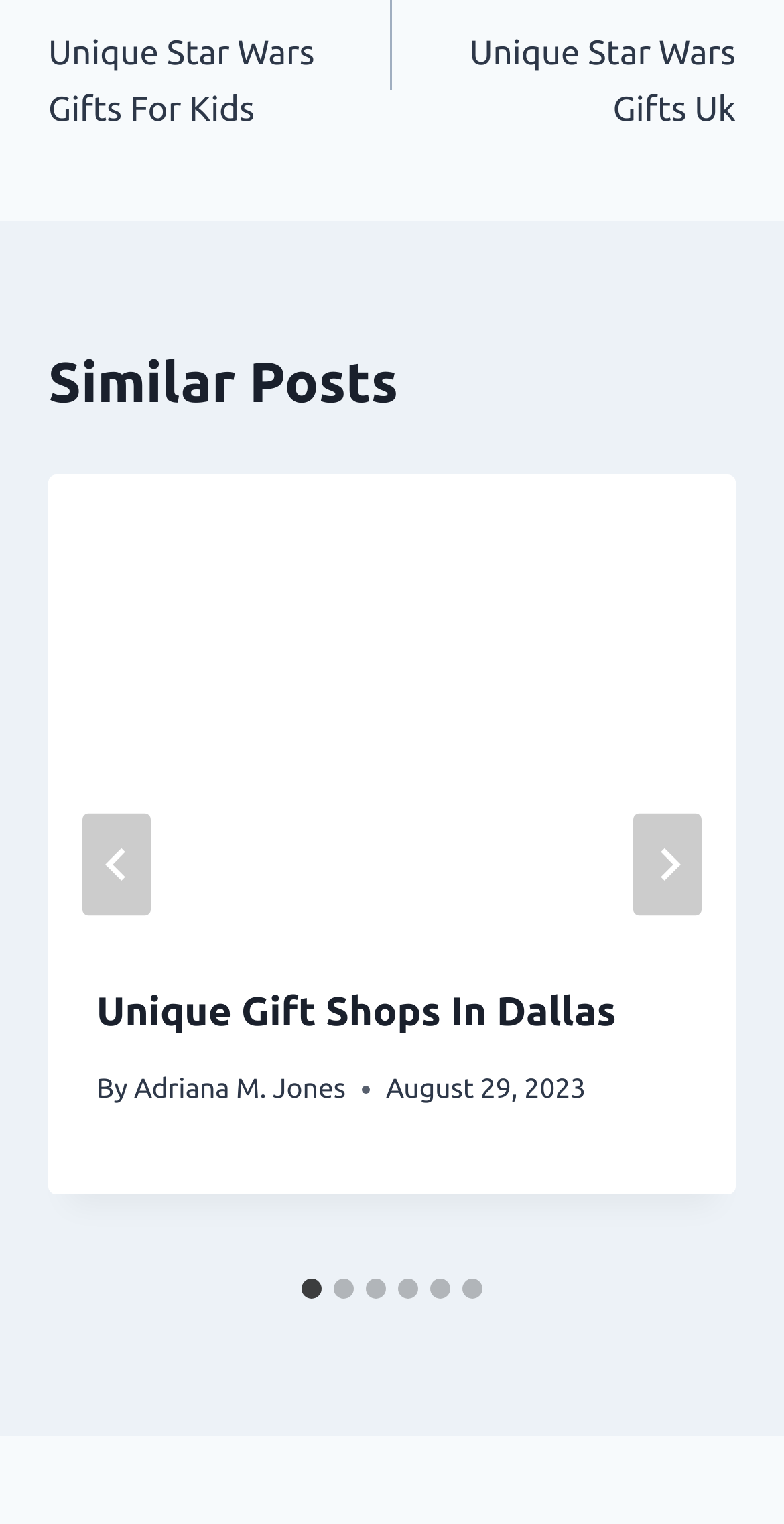Locate the bounding box coordinates of the element you need to click to accomplish the task described by this instruction: "View post details".

[0.062, 0.311, 0.938, 0.612]